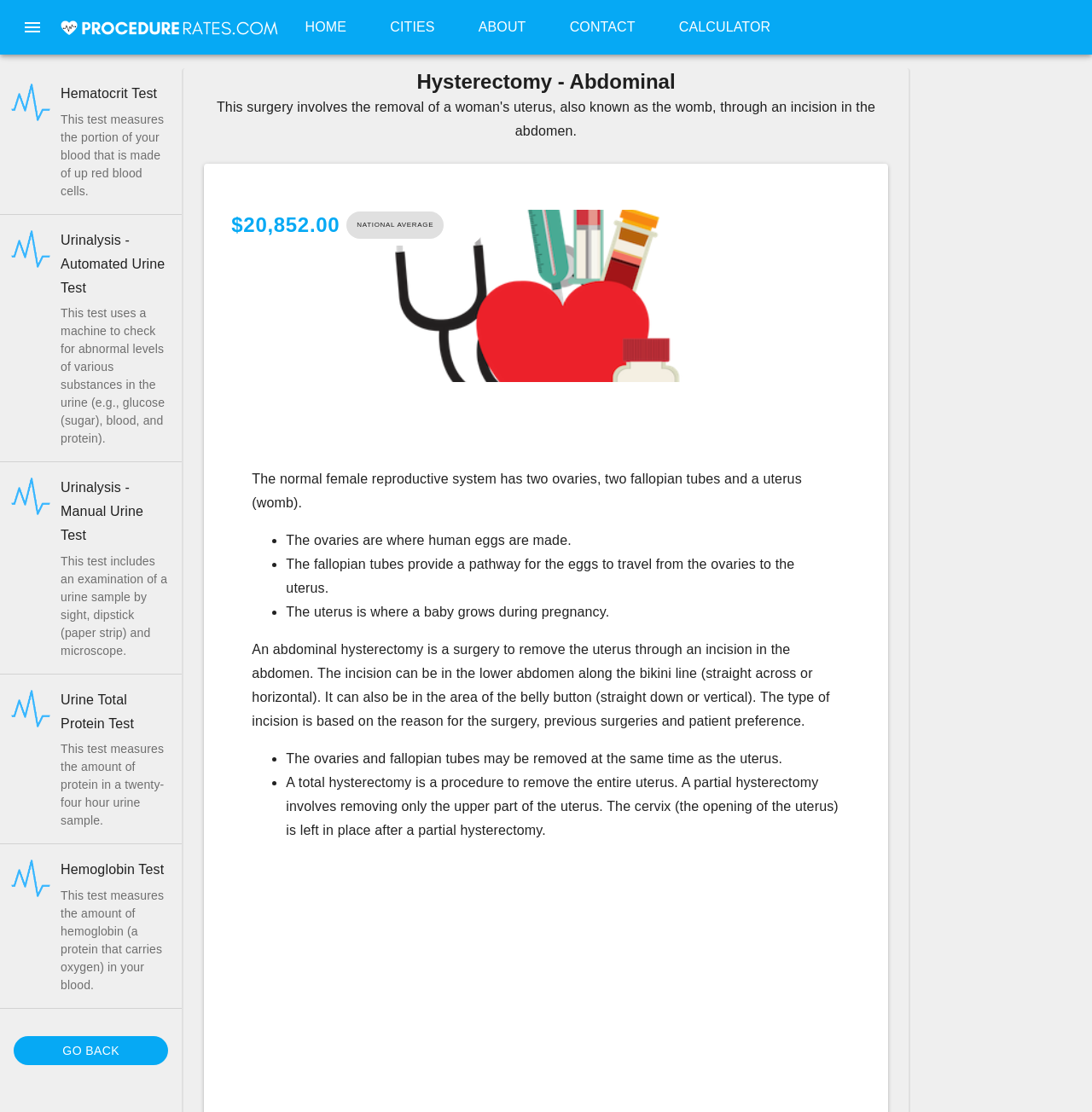Determine the bounding box coordinates for the area that should be clicked to carry out the following instruction: "Go to 'HOME' page".

[0.279, 0.015, 0.317, 0.034]